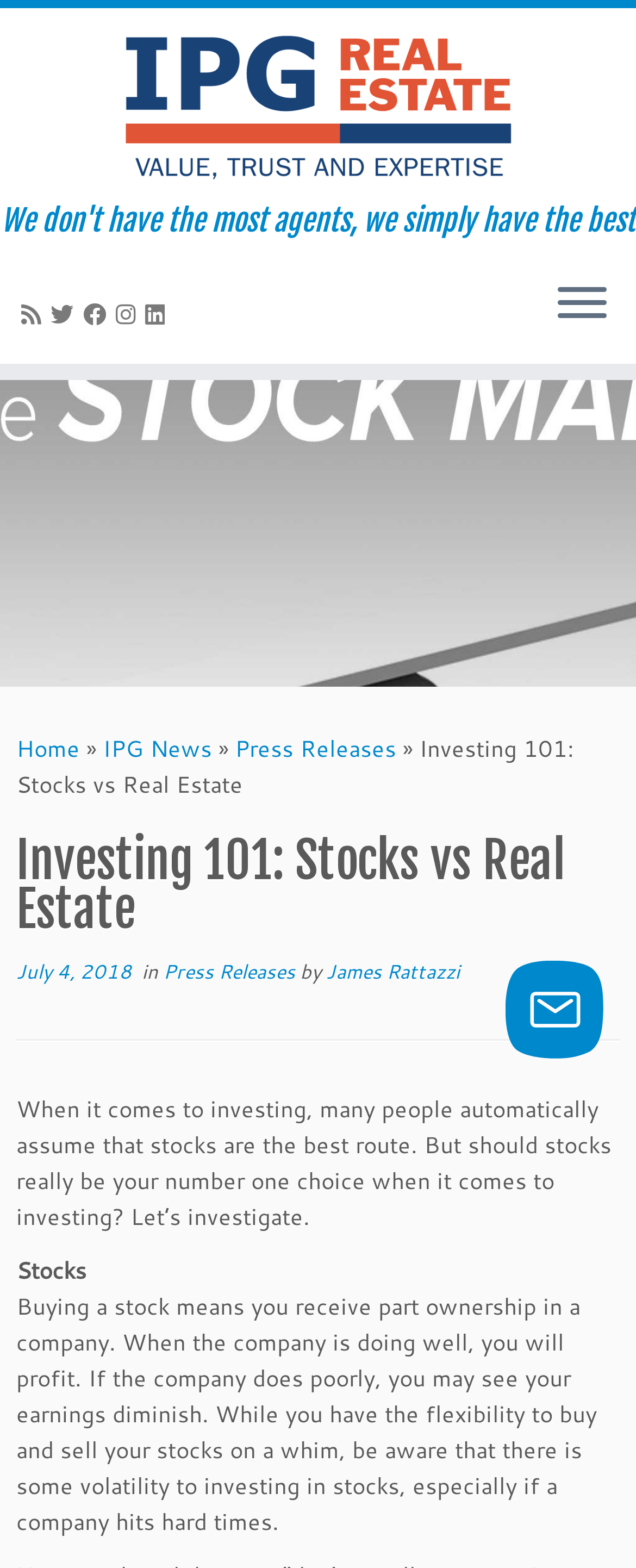Please give a succinct answer using a single word or phrase:
What is the purpose of the 'Launch chat button'?

To open a chat